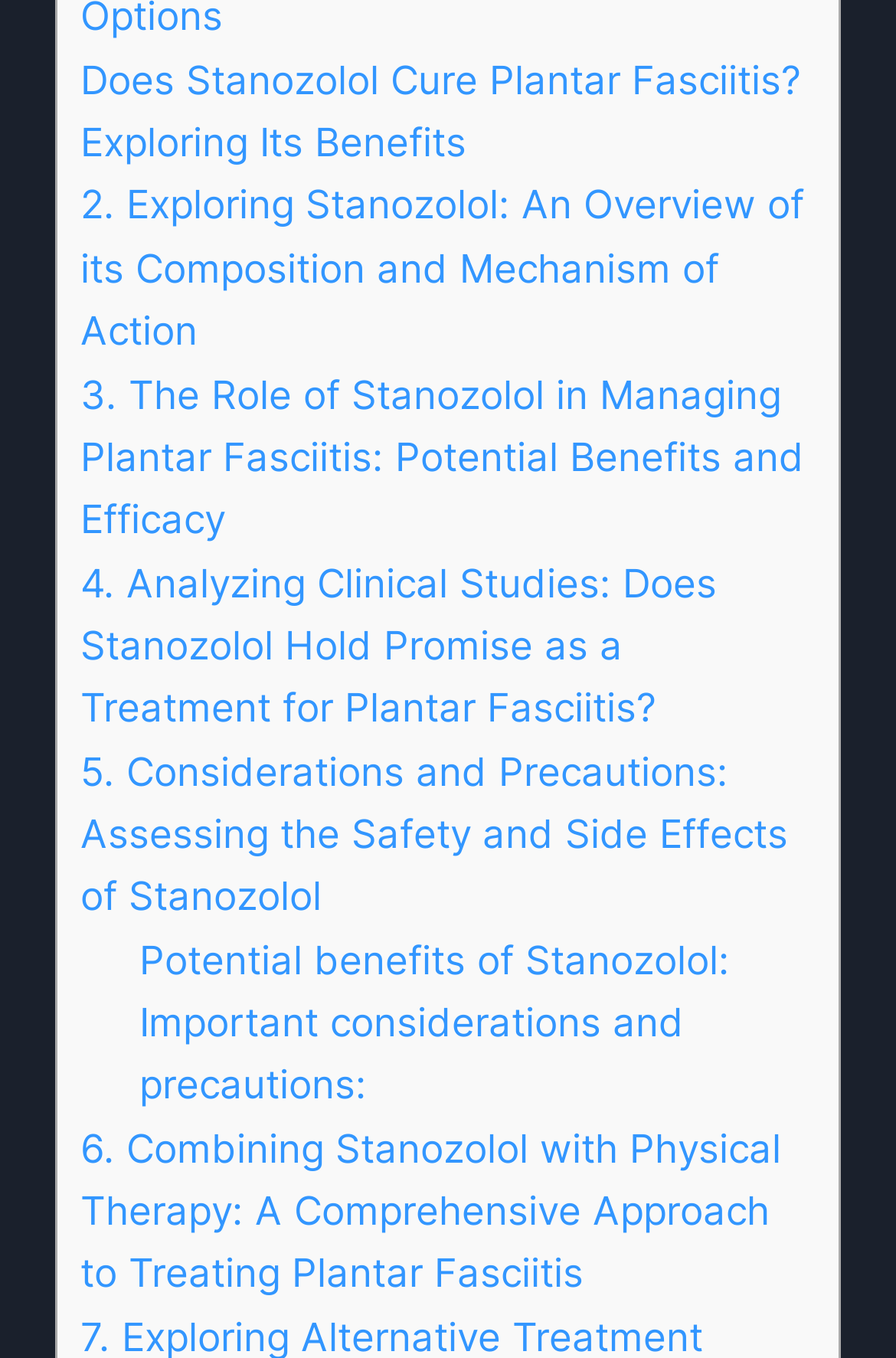Determine the bounding box coordinates of the region that needs to be clicked to achieve the task: "View potential benefits of Stanozolol".

[0.155, 0.688, 0.814, 0.724]